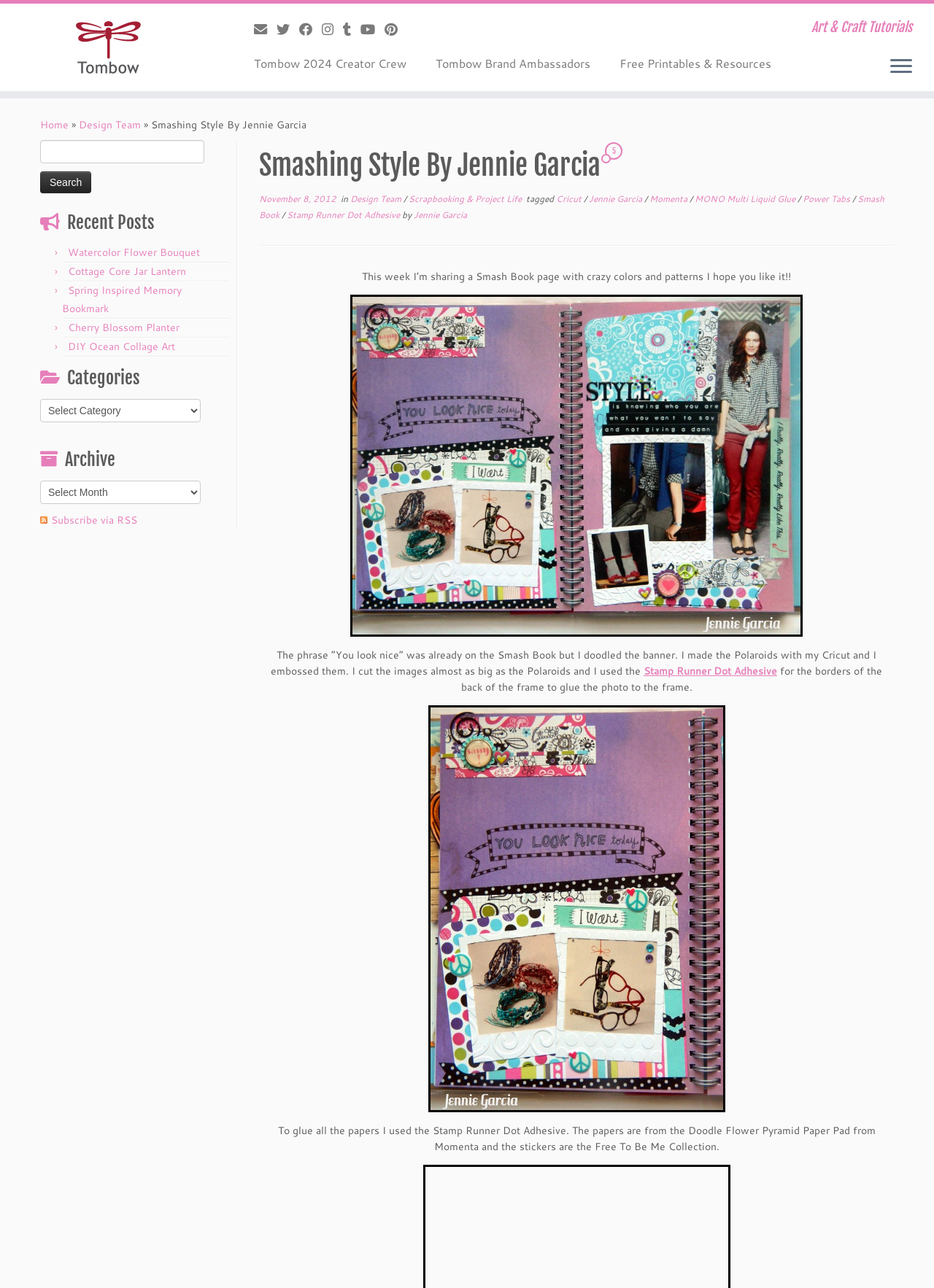Please provide the bounding box coordinates for the element that needs to be clicked to perform the instruction: "Search for something". The coordinates must consist of four float numbers between 0 and 1, formatted as [left, top, right, bottom].

[0.043, 0.109, 0.219, 0.127]